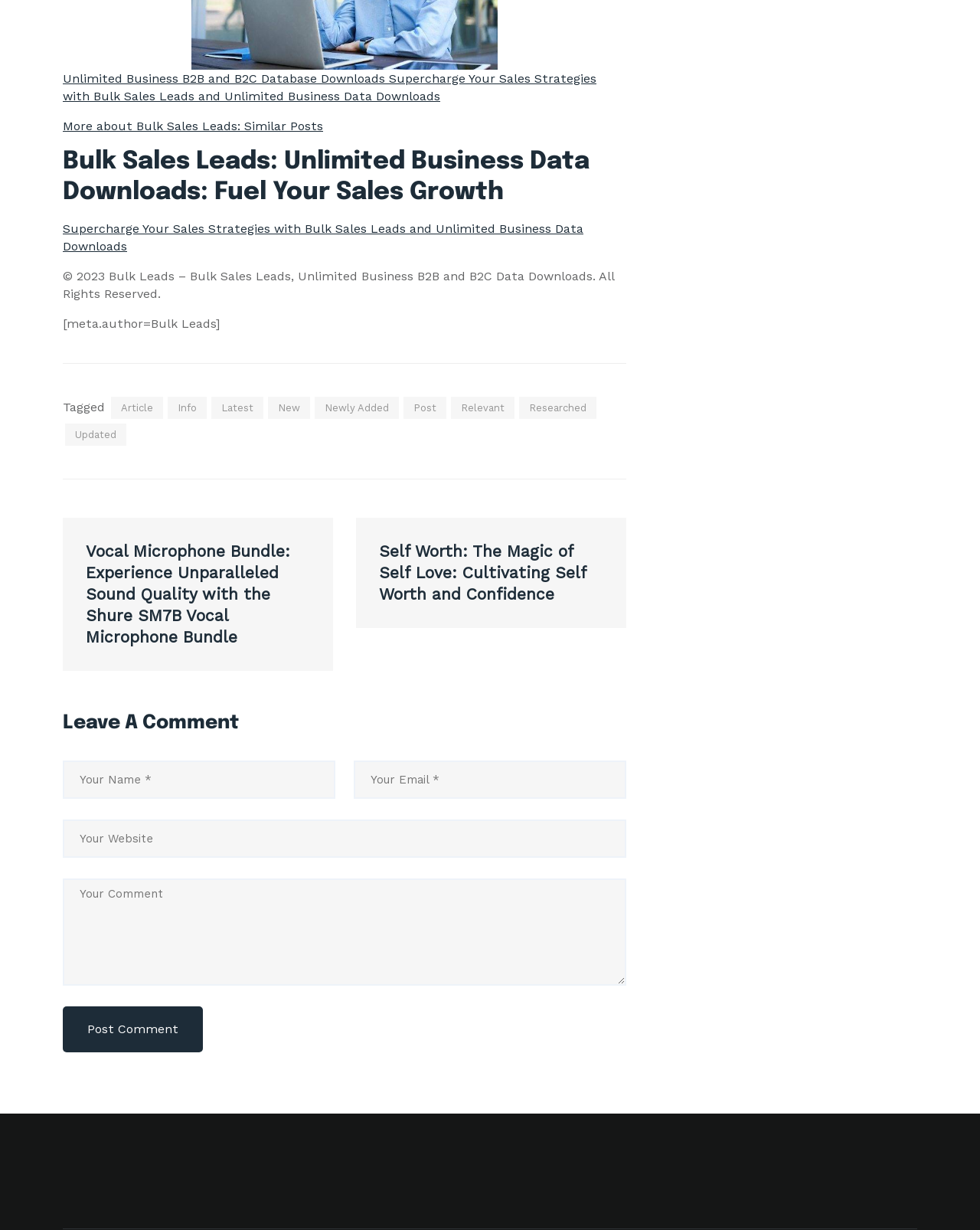Provide the bounding box coordinates of the area you need to click to execute the following instruction: "Leave a comment".

[0.064, 0.577, 0.639, 0.6]